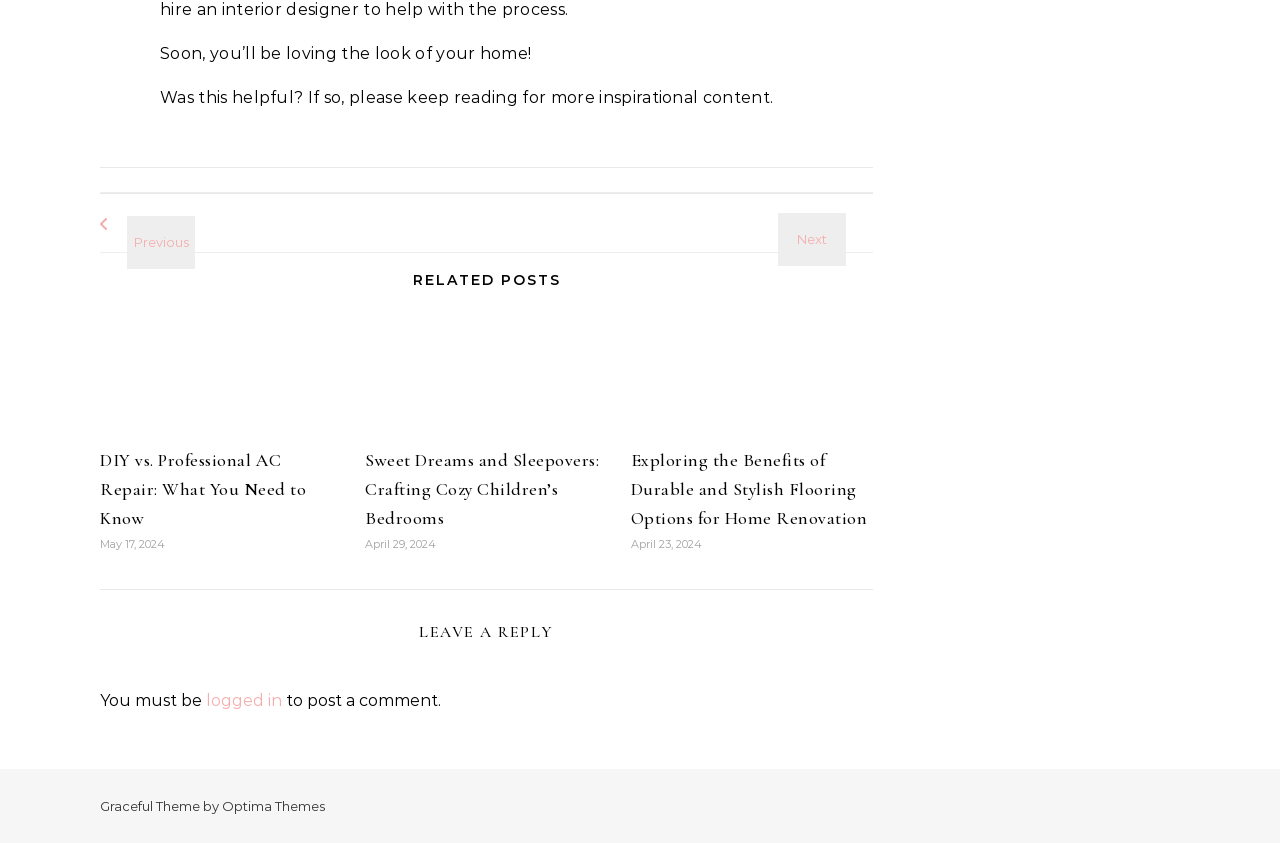Please find the bounding box coordinates of the element that must be clicked to perform the given instruction: "Click on 'Sweet Dreams and Sleepovers: Crafting Cozy Children’s Bedrooms'". The coordinates should be four float numbers from 0 to 1, i.e., [left, top, right, bottom].

[0.285, 0.532, 0.468, 0.627]